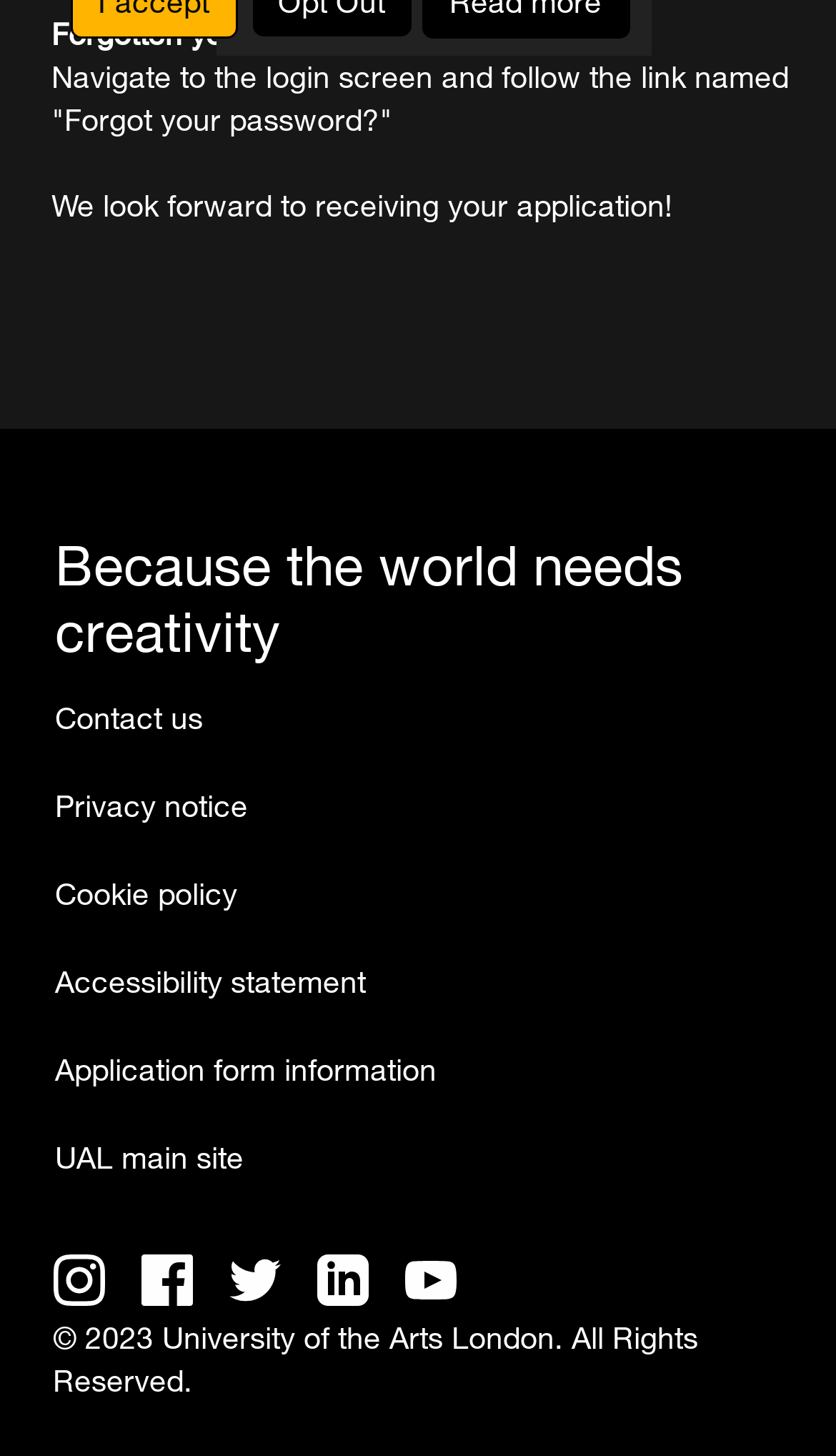Locate the bounding box coordinates of the element's region that should be clicked to carry out the following instruction: "View 'Privacy notice'". The coordinates need to be four float numbers between 0 and 1, i.e., [left, top, right, bottom].

[0.066, 0.54, 0.296, 0.565]